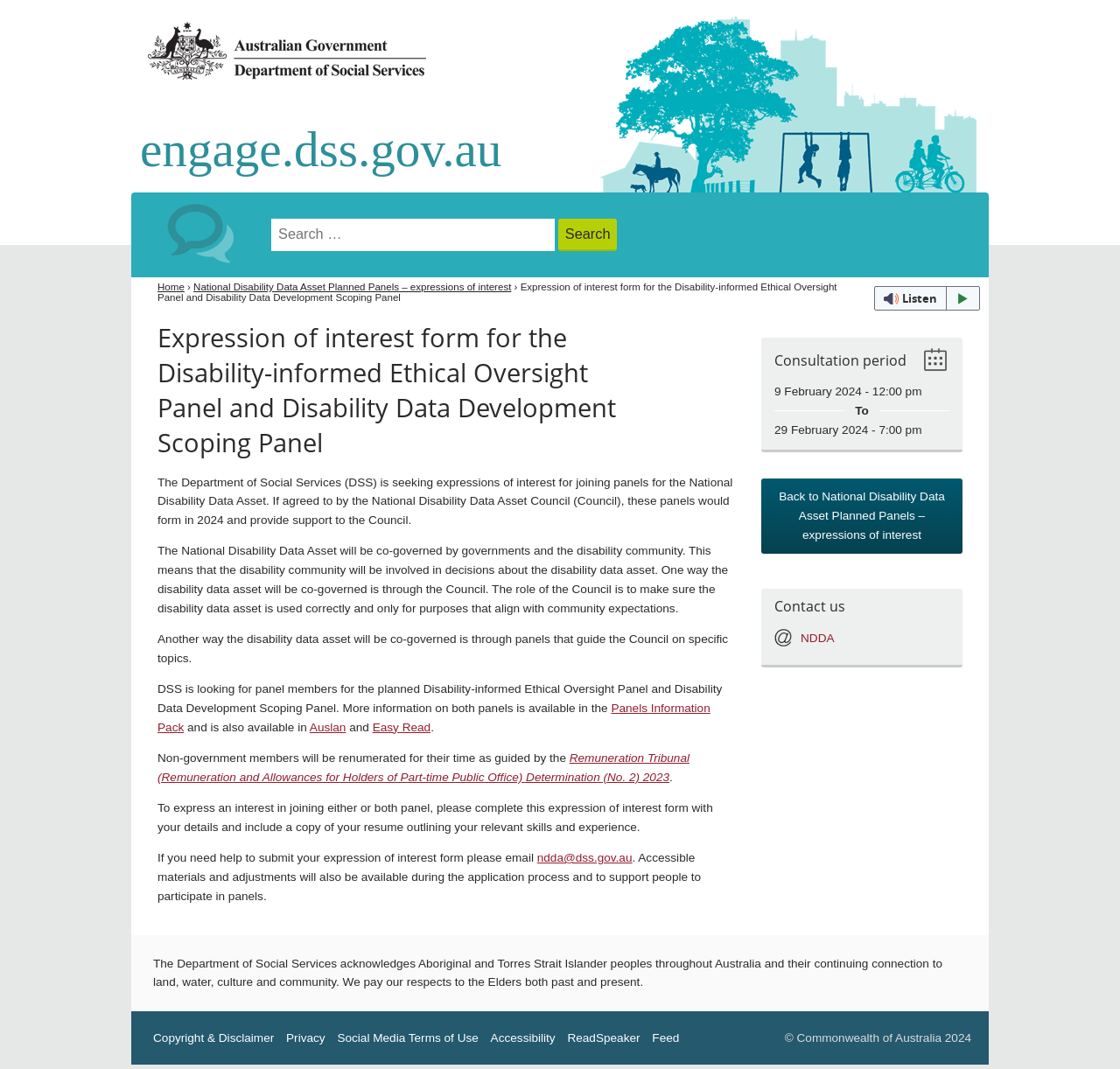Find the bounding box coordinates for the area that must be clicked to perform this action: "Search for something".

[0.242, 0.205, 0.664, 0.235]